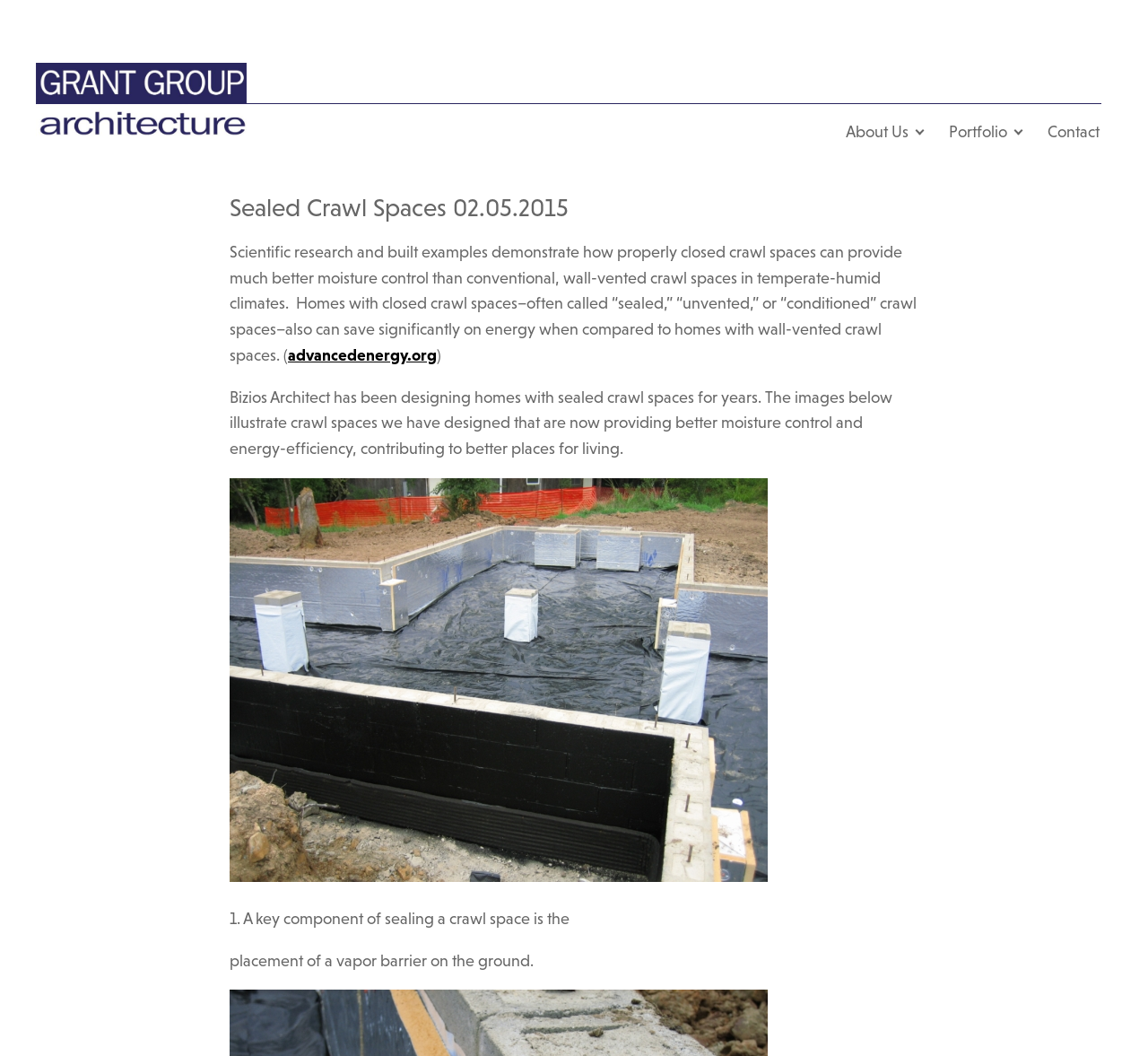Using the provided element description: "aria-label="Next page"", identify the bounding box coordinates. The coordinates should be four floats between 0 and 1 in the order [left, top, right, bottom].

None